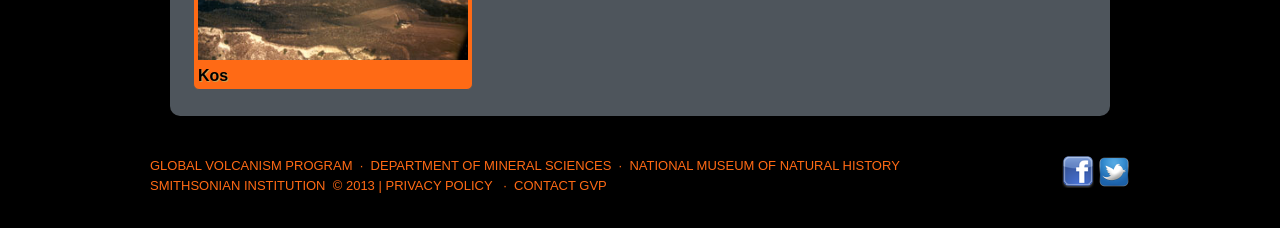Respond with a single word or phrase to the following question: What is the copyright year mentioned on the webpage?

2013